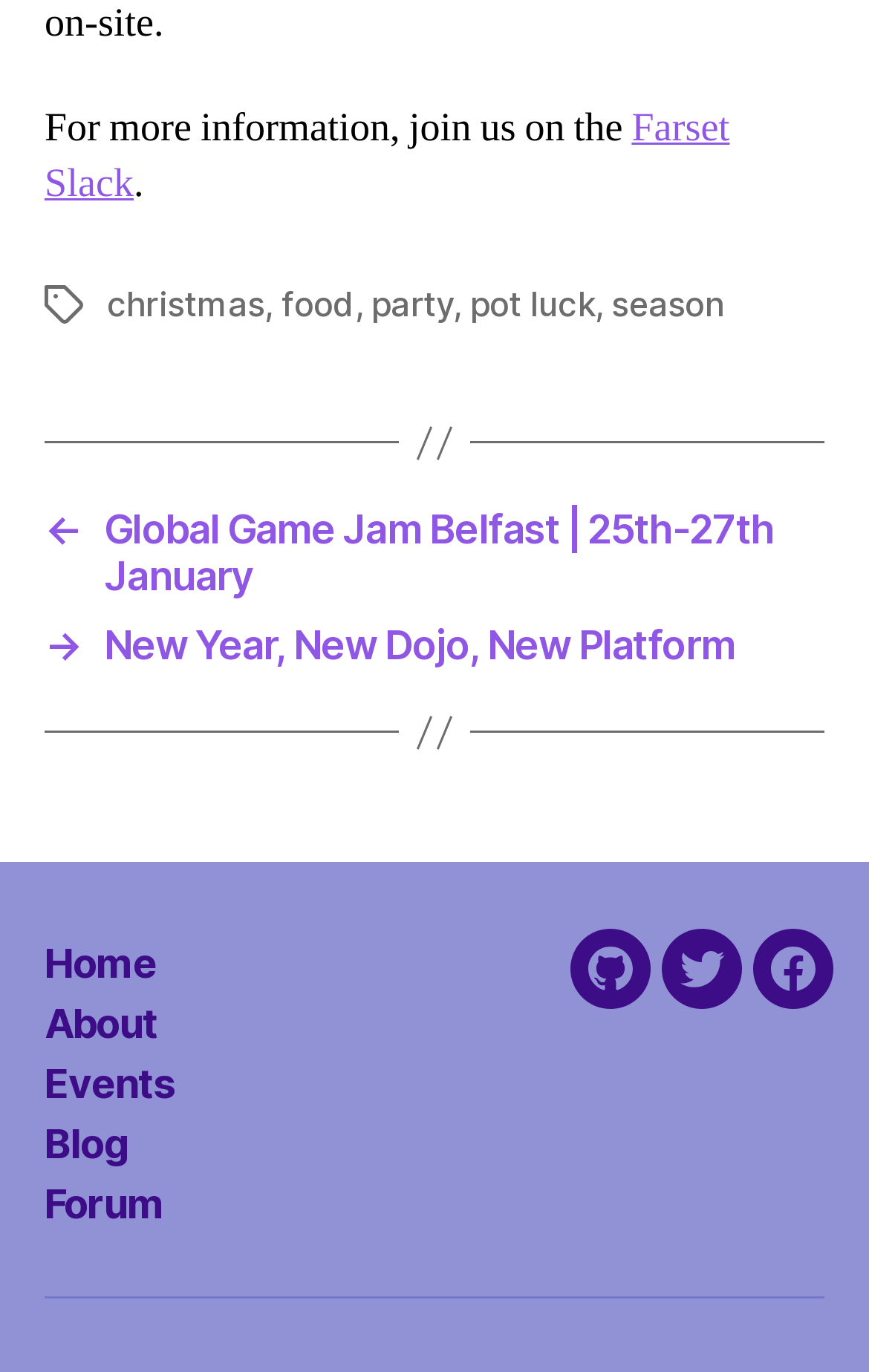Using floating point numbers between 0 and 1, provide the bounding box coordinates in the format (top-left x, top-left y, bottom-right x, bottom-right y). Locate the UI element described here: christmas

[0.123, 0.206, 0.304, 0.236]